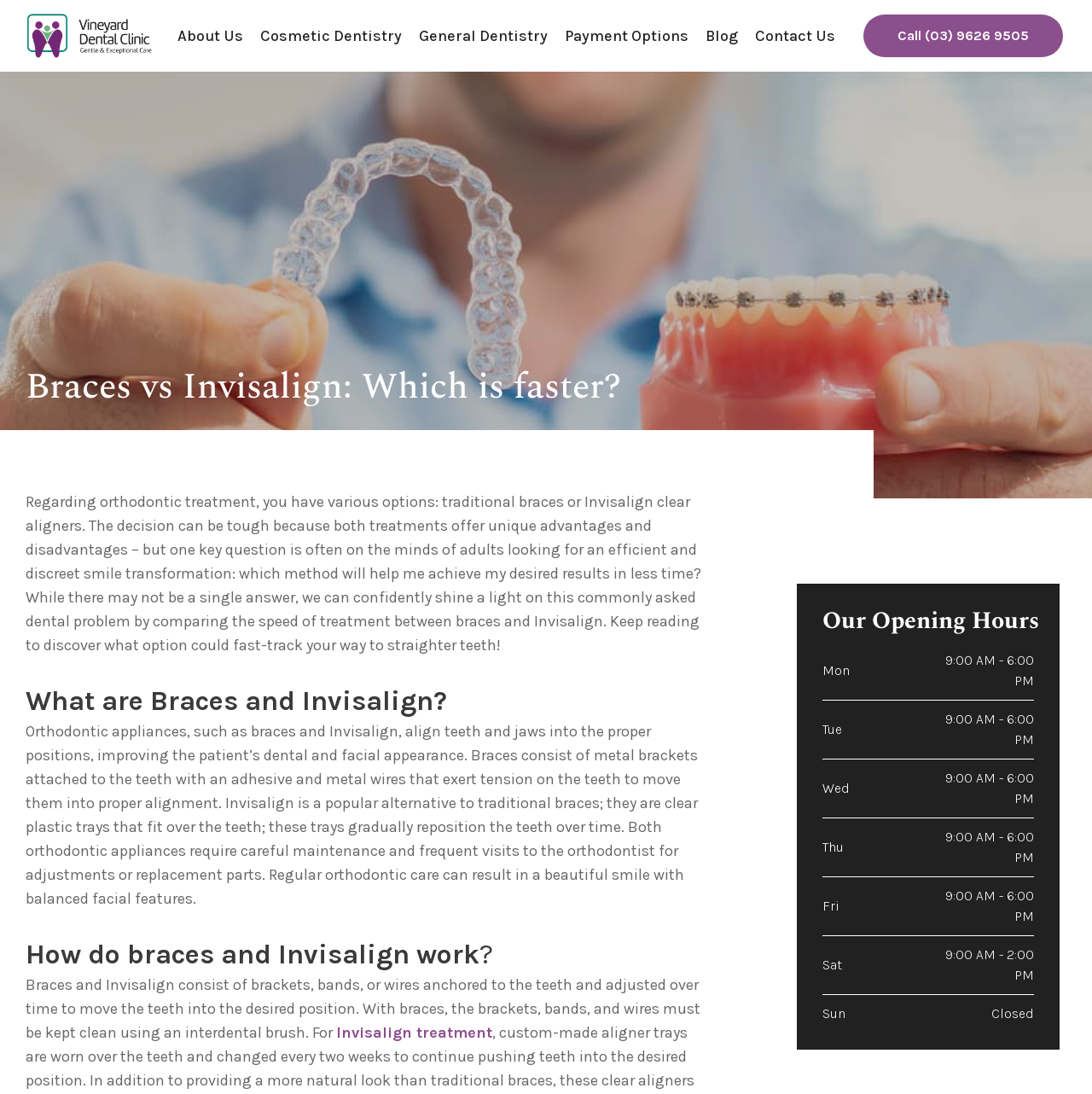Look at the image and answer the question in detail:
What is the alternative to traditional braces?

According to the webpage, Invisalign is a popular alternative to traditional braces, which are clear plastic trays that fit over the teeth and gradually reposition them over time.